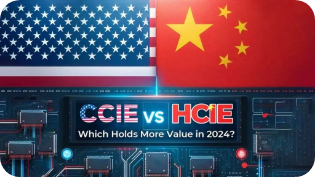Please provide a brief answer to the following inquiry using a single word or phrase:
What is the main topic of debate in the image?

Value of CCIE and HCIE certifications